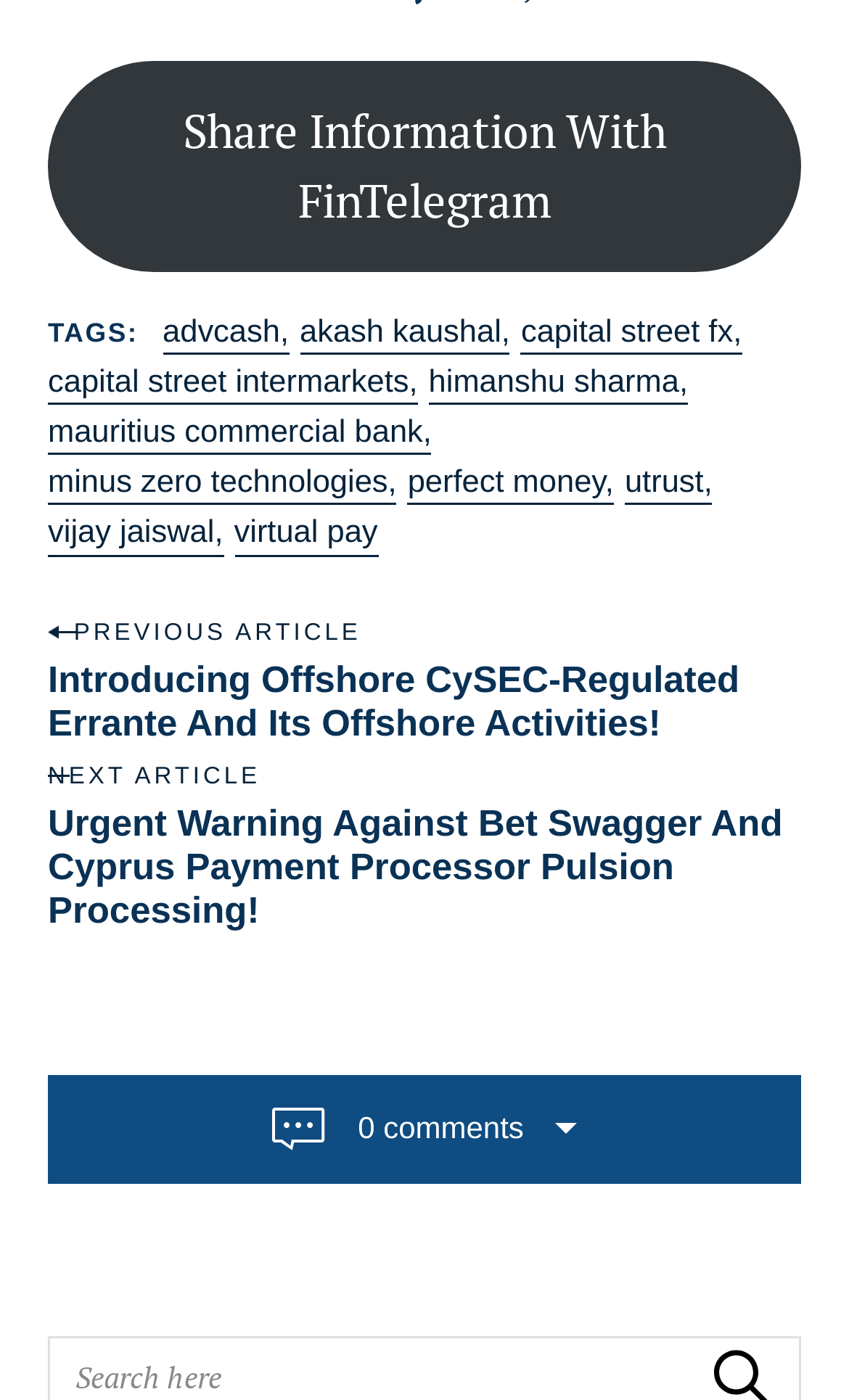Determine the bounding box coordinates of the UI element described by: "Online Education".

None